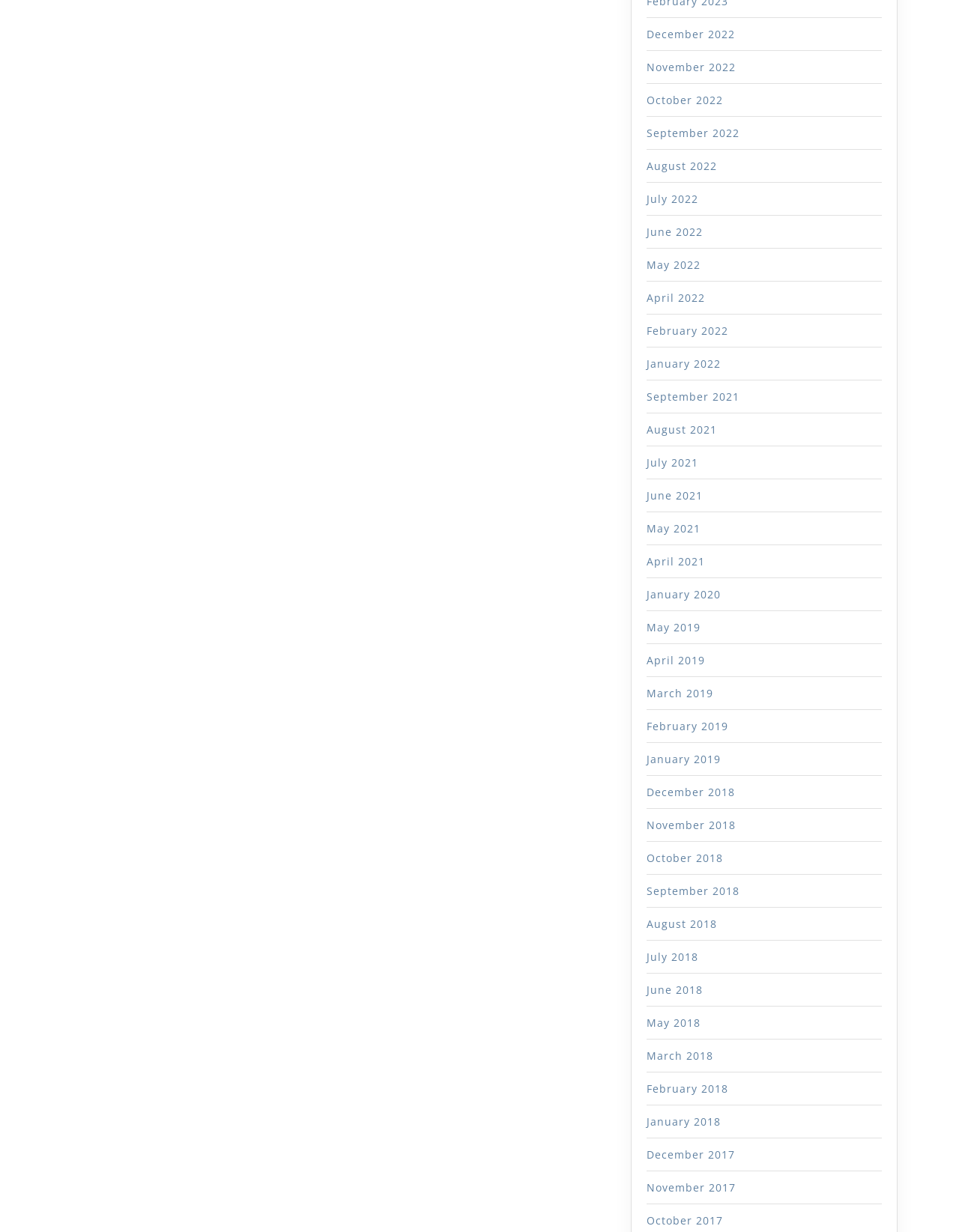Locate the bounding box coordinates of the element I should click to achieve the following instruction: "View December 2022".

[0.674, 0.022, 0.766, 0.033]